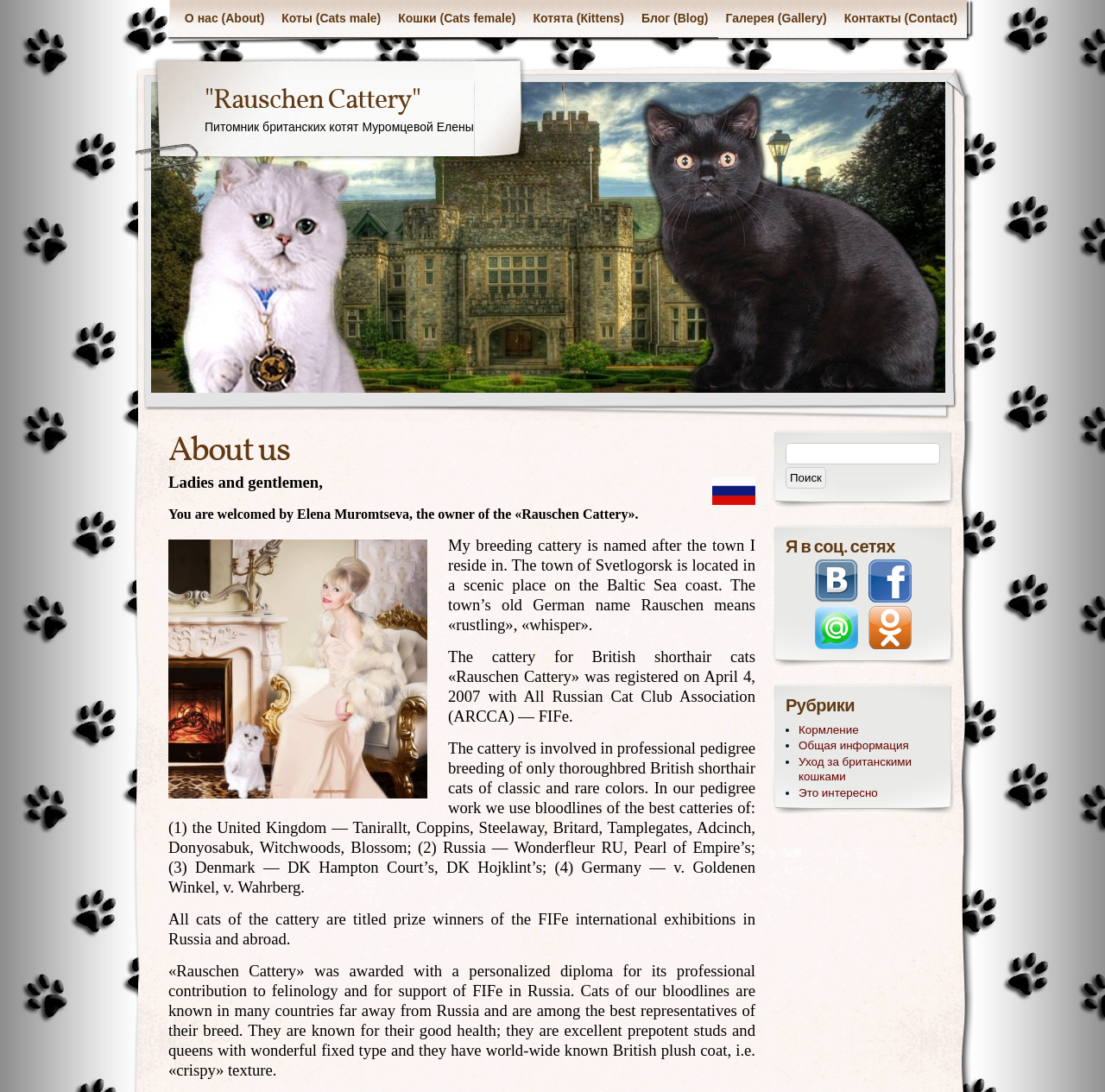Where is the town of Svetlogorsk located?
From the image, provide a succinct answer in one word or a short phrase.

Baltic Sea coast